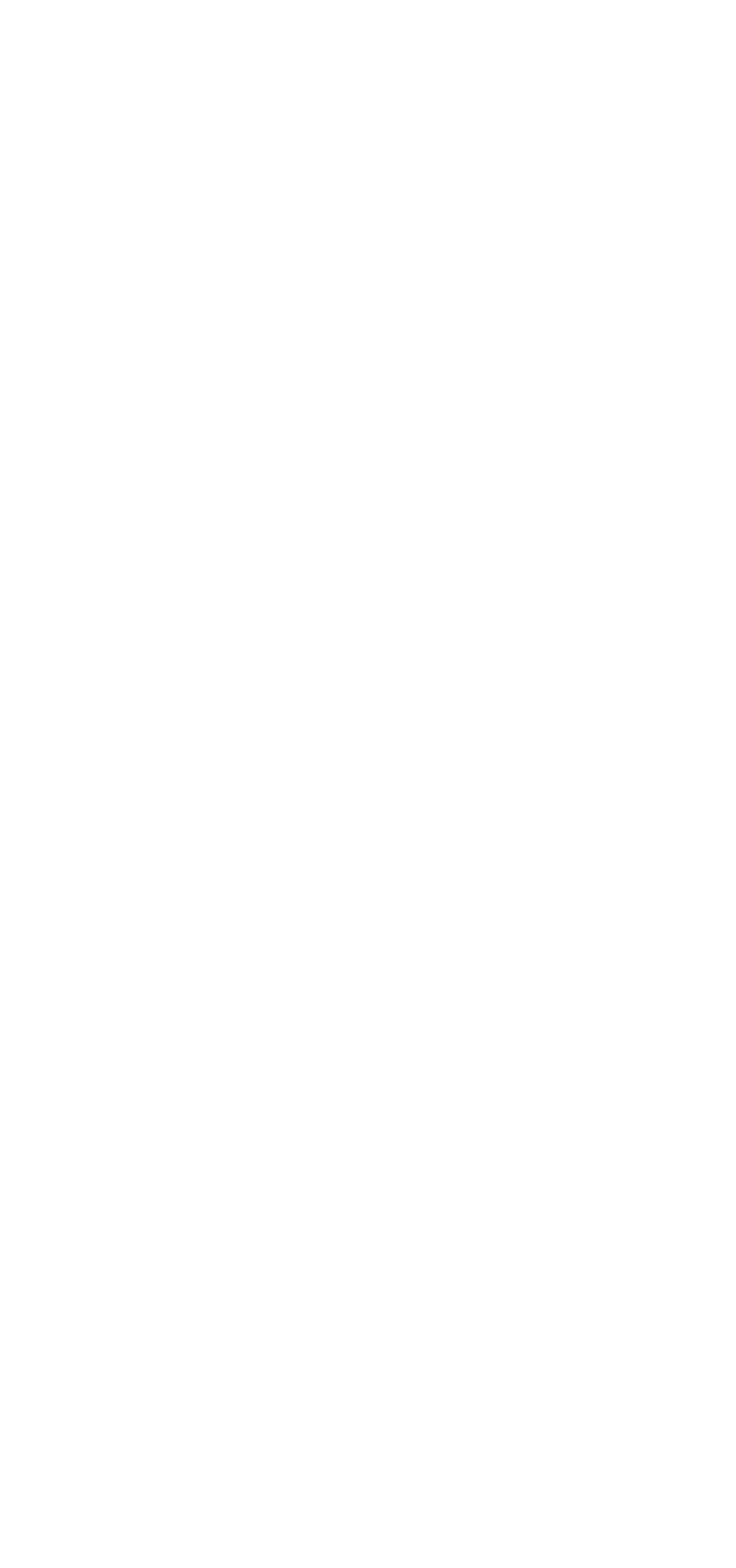Answer with a single word or phrase: 
How many links are listed under 'Recent Posts'?

5